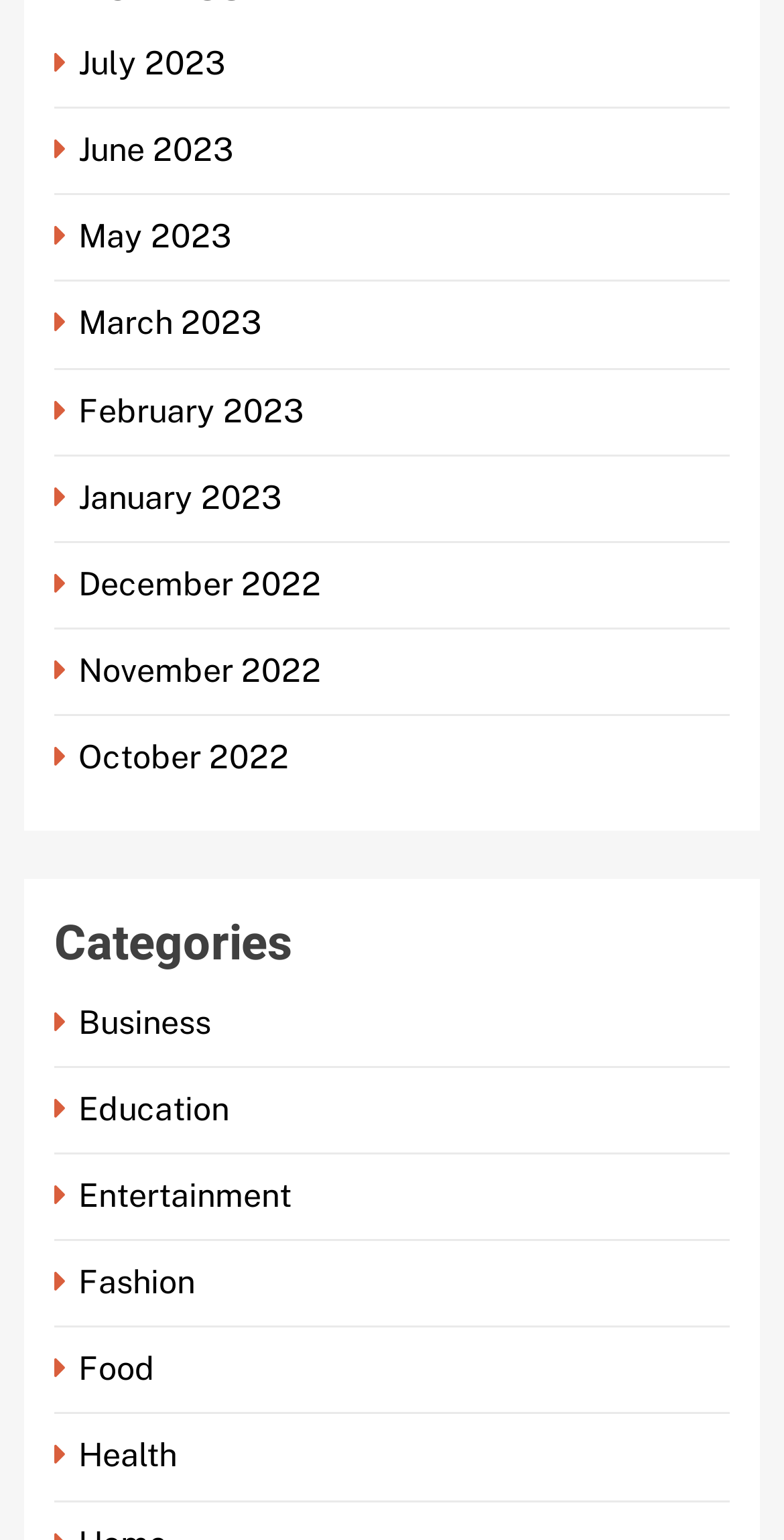What is the earliest month listed?
Please give a detailed and thorough answer to the question, covering all relevant points.

I looked at the links with the '' icon and found that the earliest month listed is December 2022, which is the last link in the list.